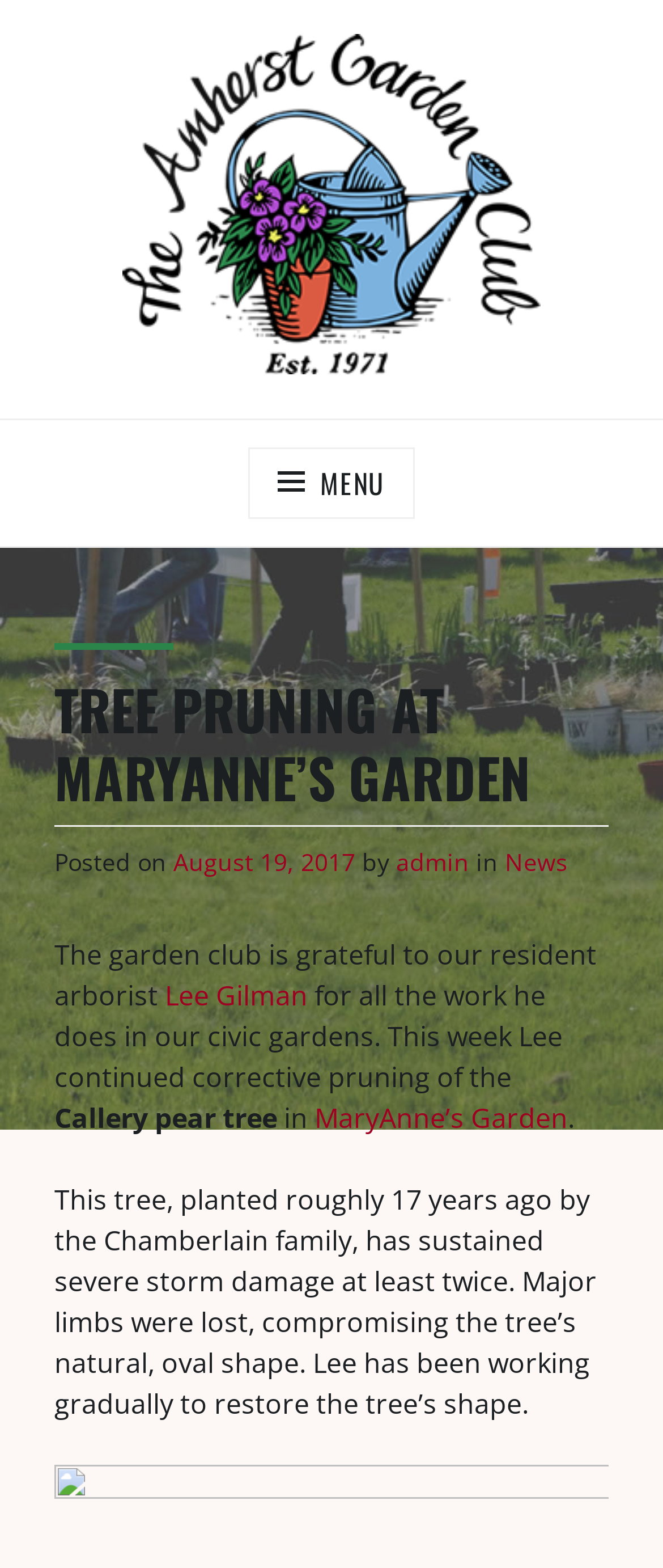What happened to the tree?
Answer the question with detailed information derived from the image.

The question is asking about what happened to the tree. From the webpage, we can find the sentence 'This tree, planted roughly 17 years ago by the Chamberlain family, has sustained severe storm damage at least twice.' which clearly states that the tree sustained severe storm damage.